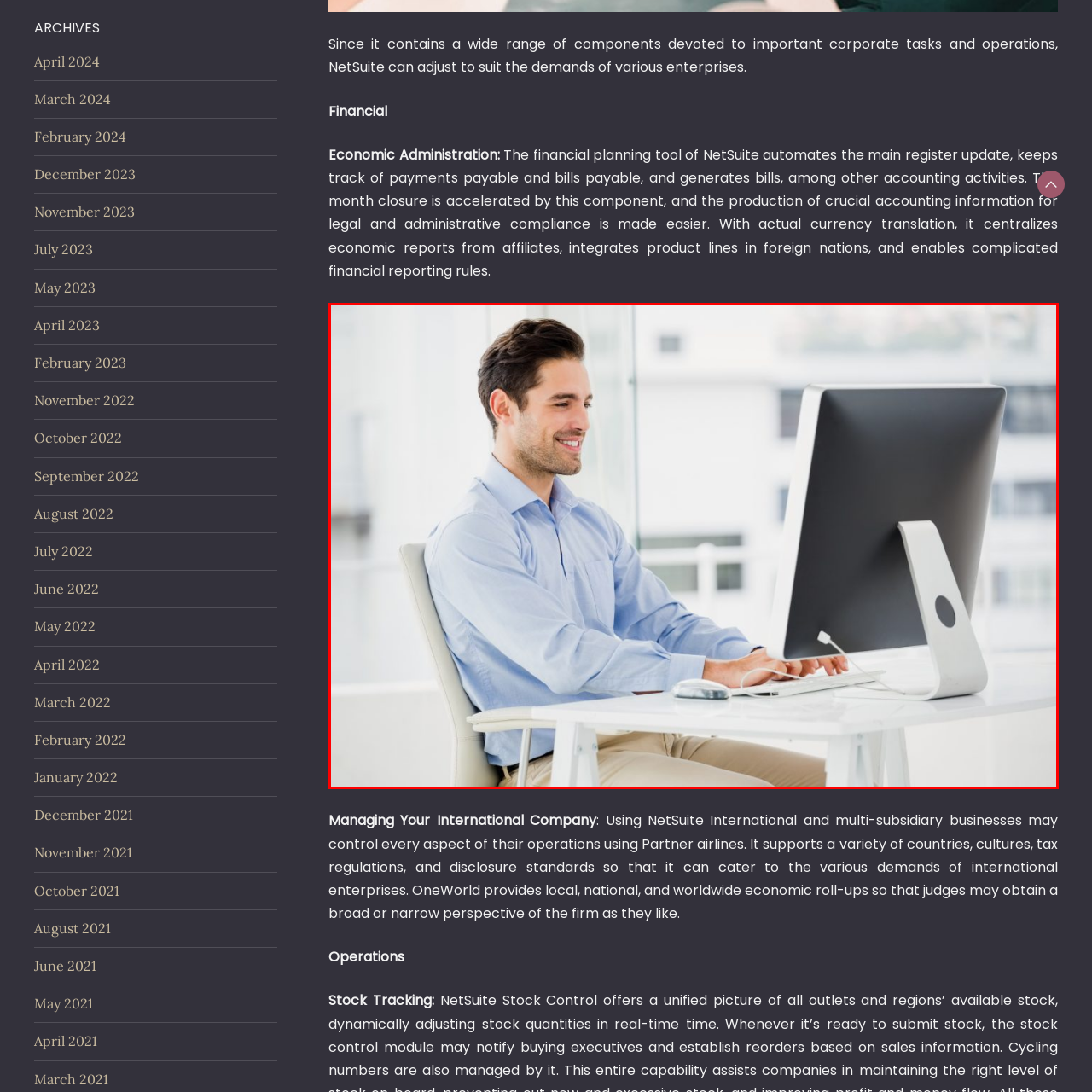Explain in detail what is depicted in the image enclosed by the red boundary.

The image depicts a young man seated at a modern, minimalist desk, engaging with a computer screen. He is dressed in a light blue shirt, exuding a professional yet approachable demeanor. The background features large windows that allow natural light to fill the space, creating a bright and open atmosphere. This scene embodies a typical office environment where productivity and focus are prioritized, perfectly aligning with themes of corporate efficiency and financial administration, which are crucial in platforms like NetSuite that cater to diverse business needs. The man's expression reflects satisfaction and engagement, highlighting a positive work experience while utilizing technology to manage tasks and operations effectively.